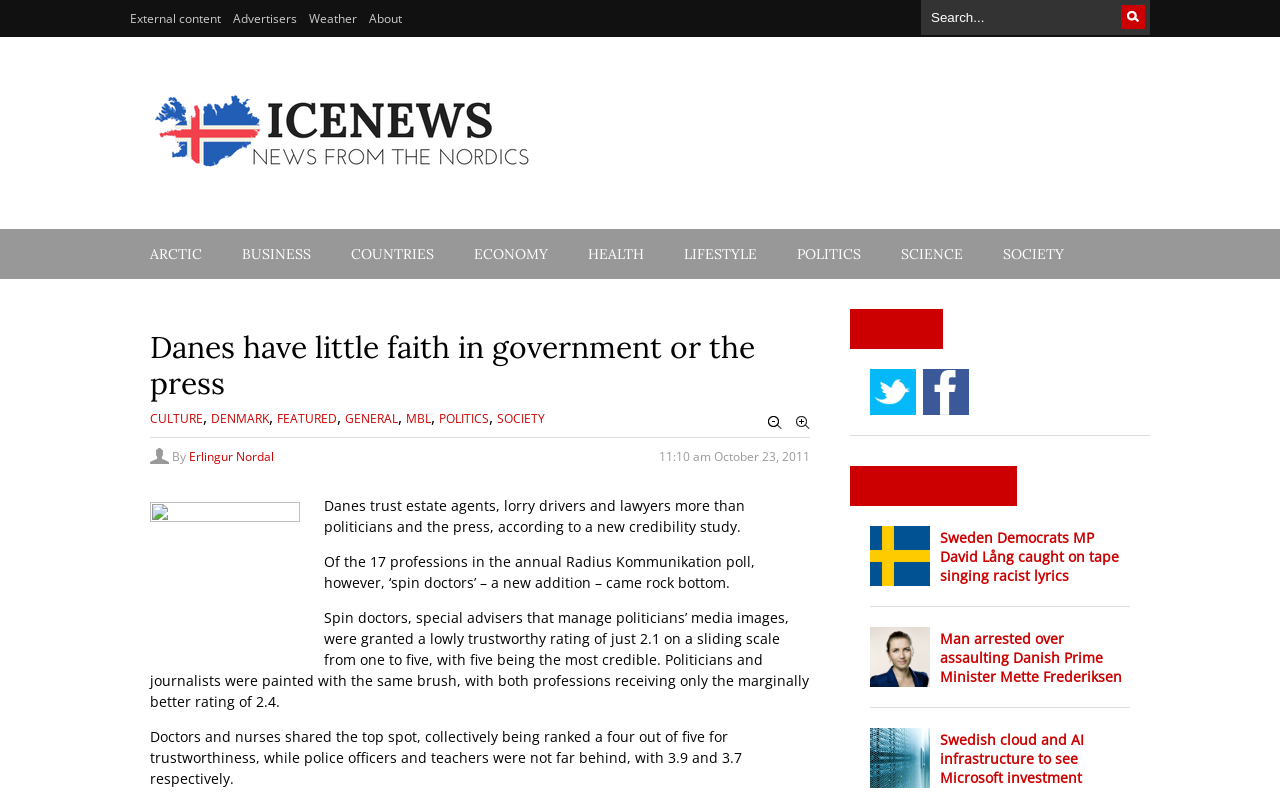What is the name of the author of the article?
Please look at the screenshot and answer in one word or a short phrase.

Erlingur Nordal